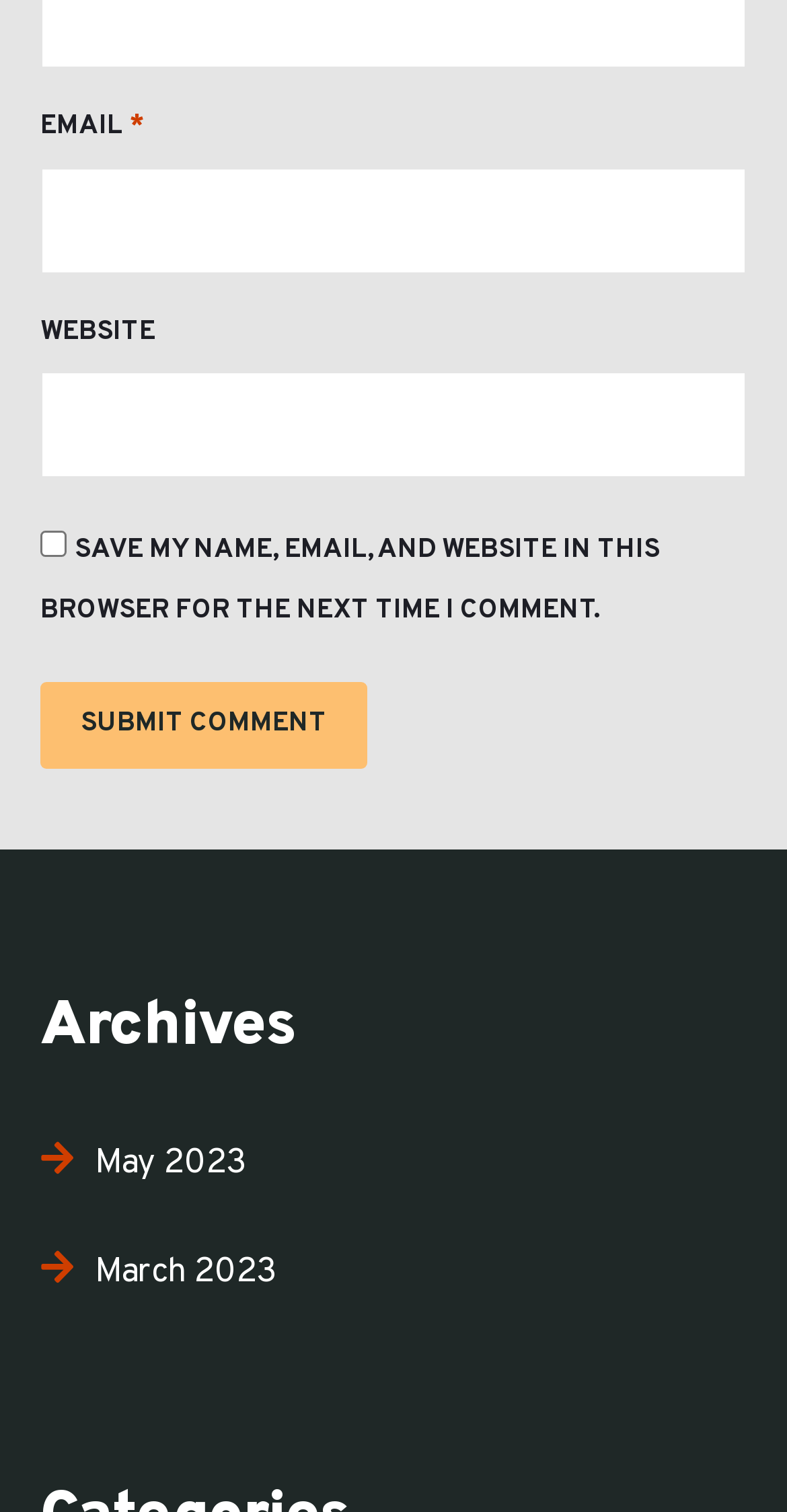How many links are available under 'Archives'?
Using the image as a reference, give a one-word or short phrase answer.

2